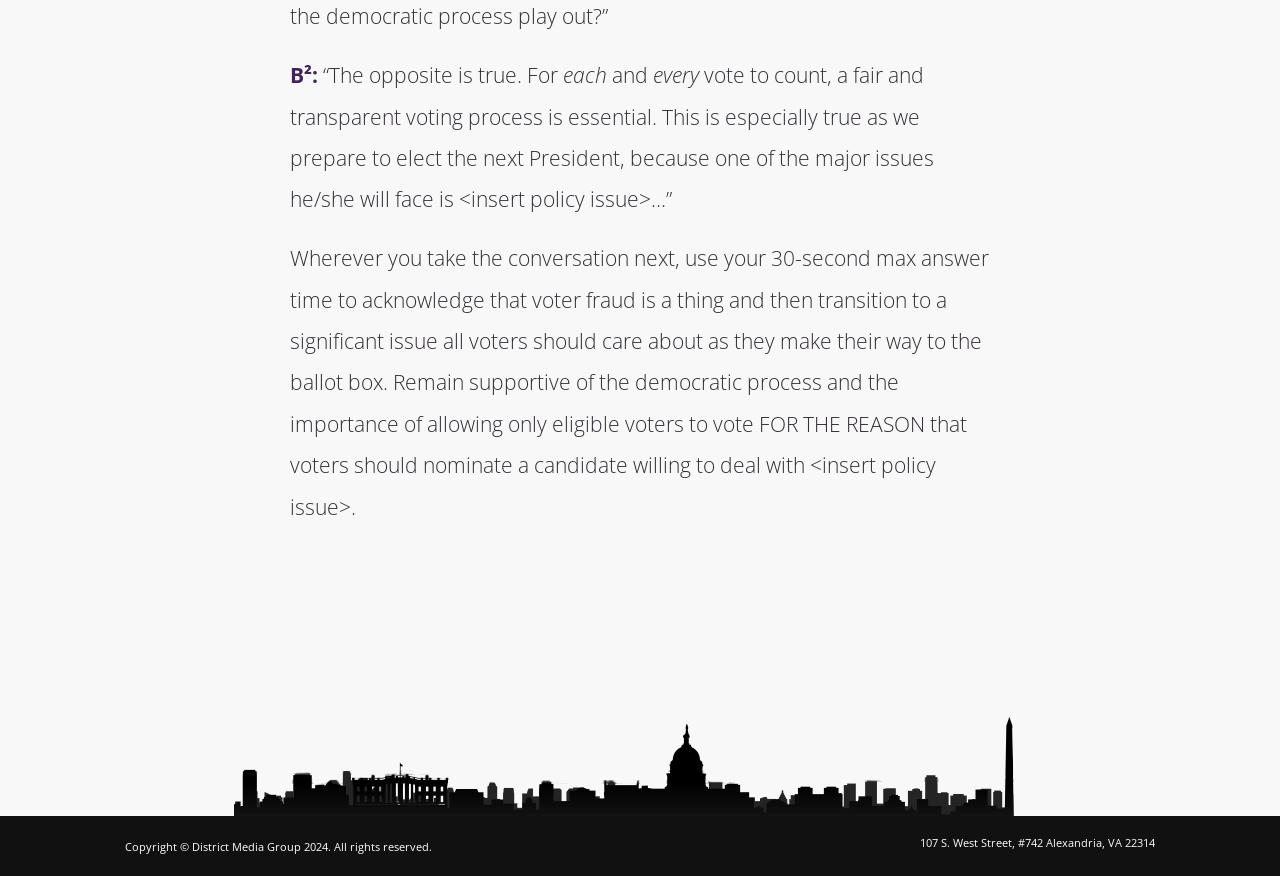Refer to the image and answer the question with as much detail as possible: What is the policy issue mentioned?

The policy issue mentioned on the webpage is not explicitly stated, but it is indicated that it is a significant issue that the next President will face, and that voters should care about it as they make their way to the ballot box.